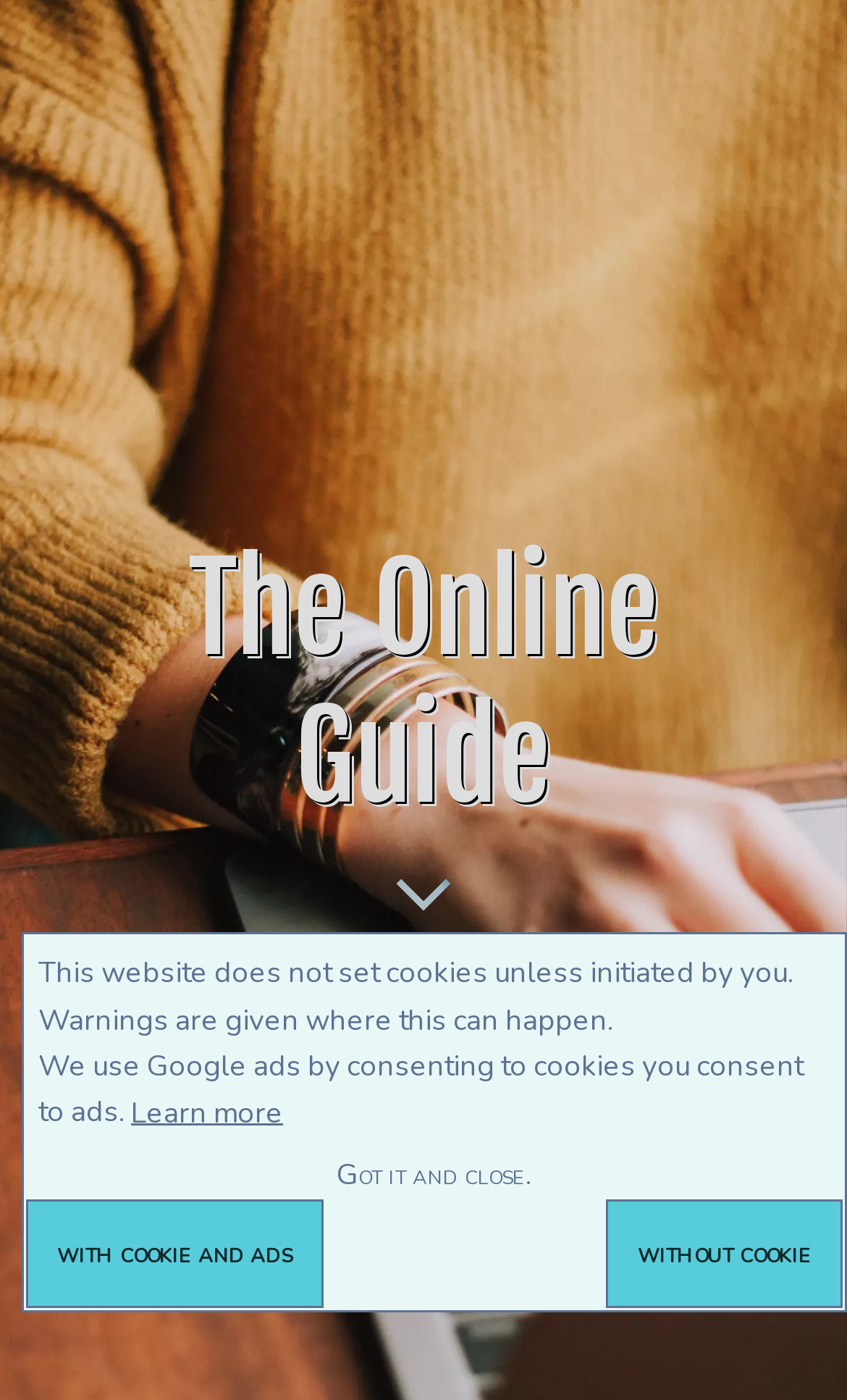Please locate the bounding box coordinates of the element that needs to be clicked to achieve the following instruction: "Click the 'GEICO Auto Insurance: The Right Choice For Me?' heading". The coordinates should be four float numbers between 0 and 1, i.e., [left, top, right, bottom].

[0.0, 0.771, 1.0, 0.902]